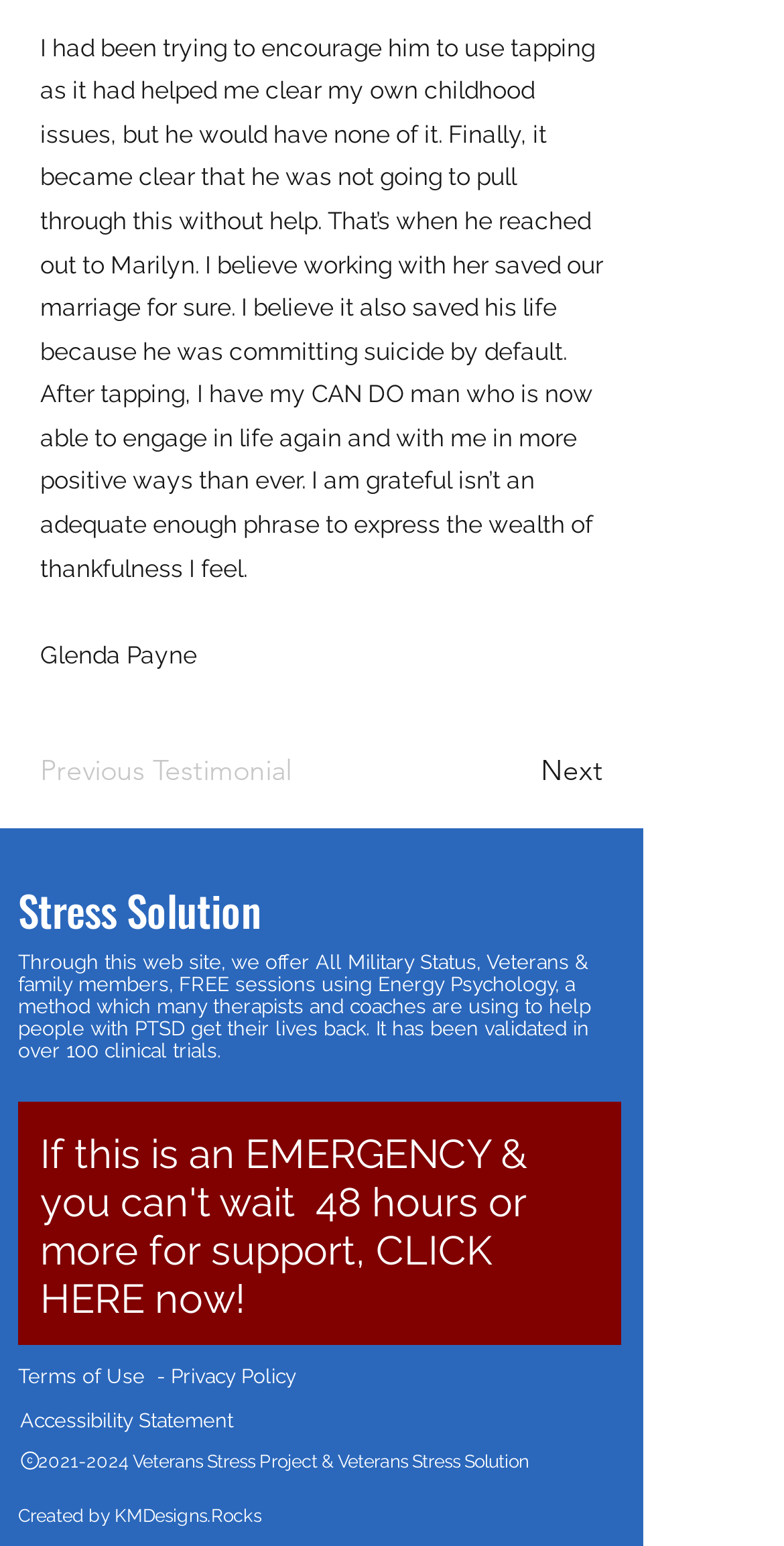Identify and provide the bounding box coordinates of the UI element described: "Accessibility Statement". The coordinates should be formatted as [left, top, right, bottom], with each number being a float between 0 and 1.

[0.026, 0.912, 0.297, 0.926]